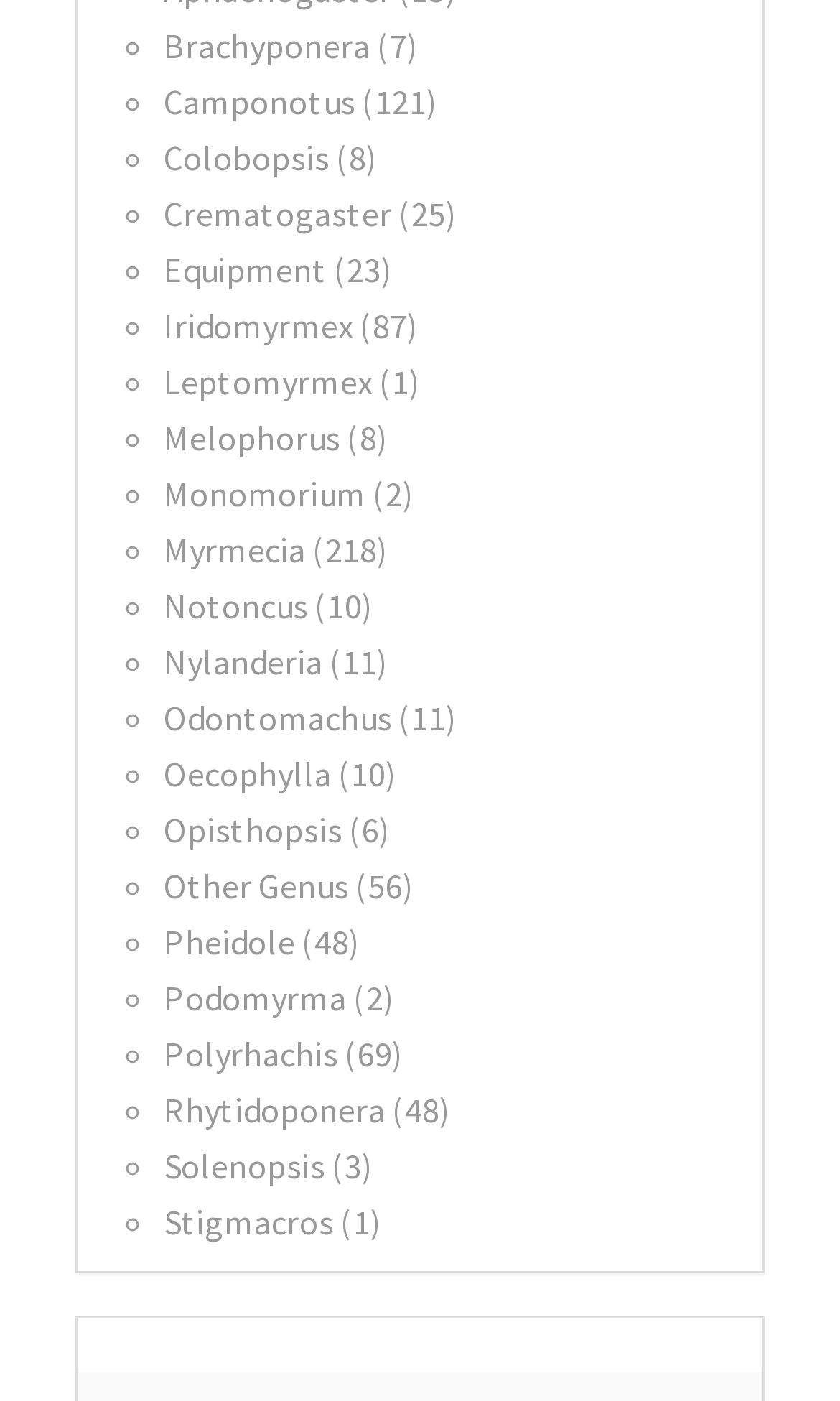Please give a succinct answer using a single word or phrase:
How many ant genus are listed?

24